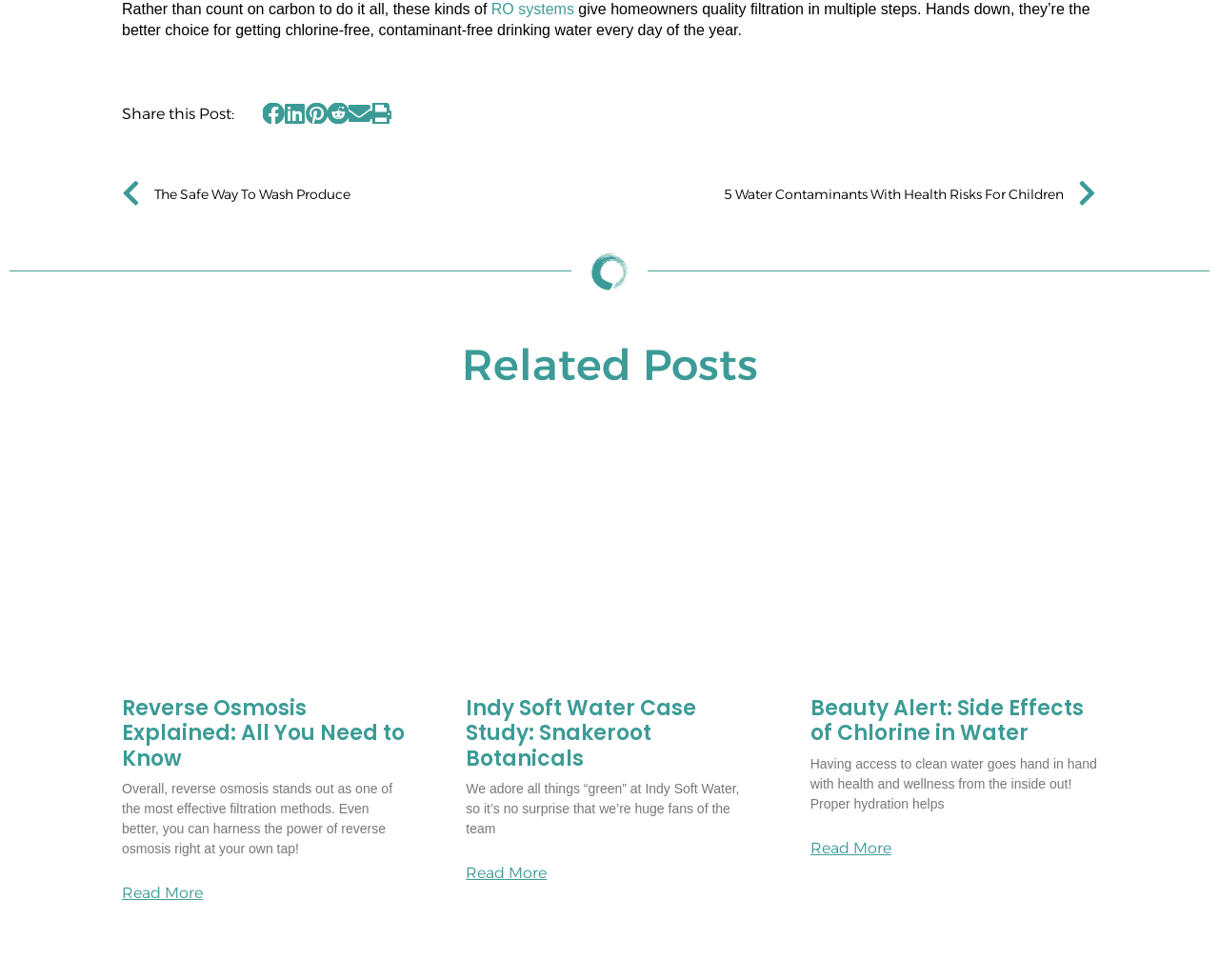Determine the bounding box for the UI element described here: "NOVEL CHARACTER SKETCHES".

None